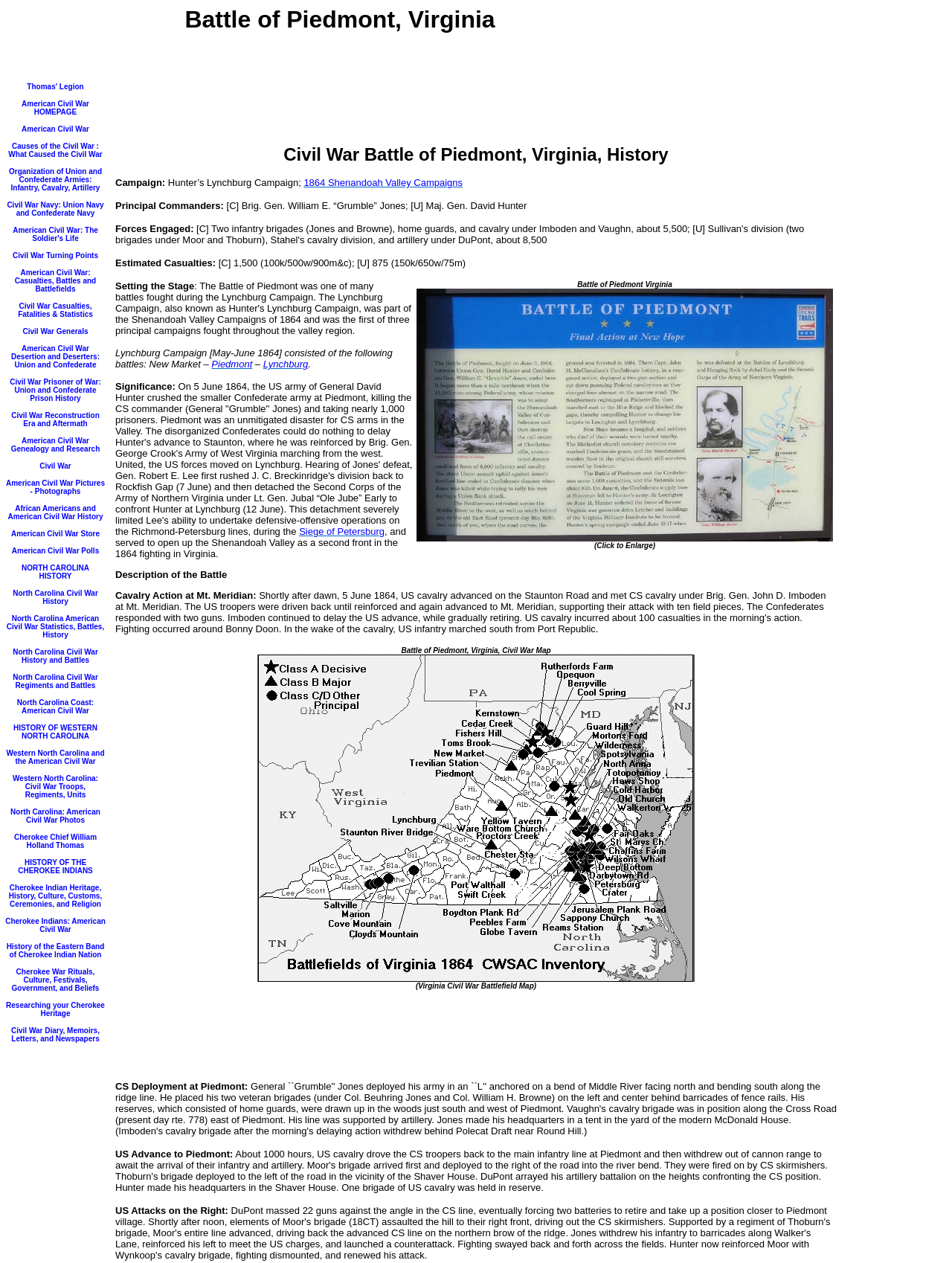Use the details in the image to answer the question thoroughly: 
What is the purpose of the webpage?

Based on the structure and content of the webpage, I infer that its purpose is to provide information and resources about the American Civil War, including battles, generals, and other related topics.